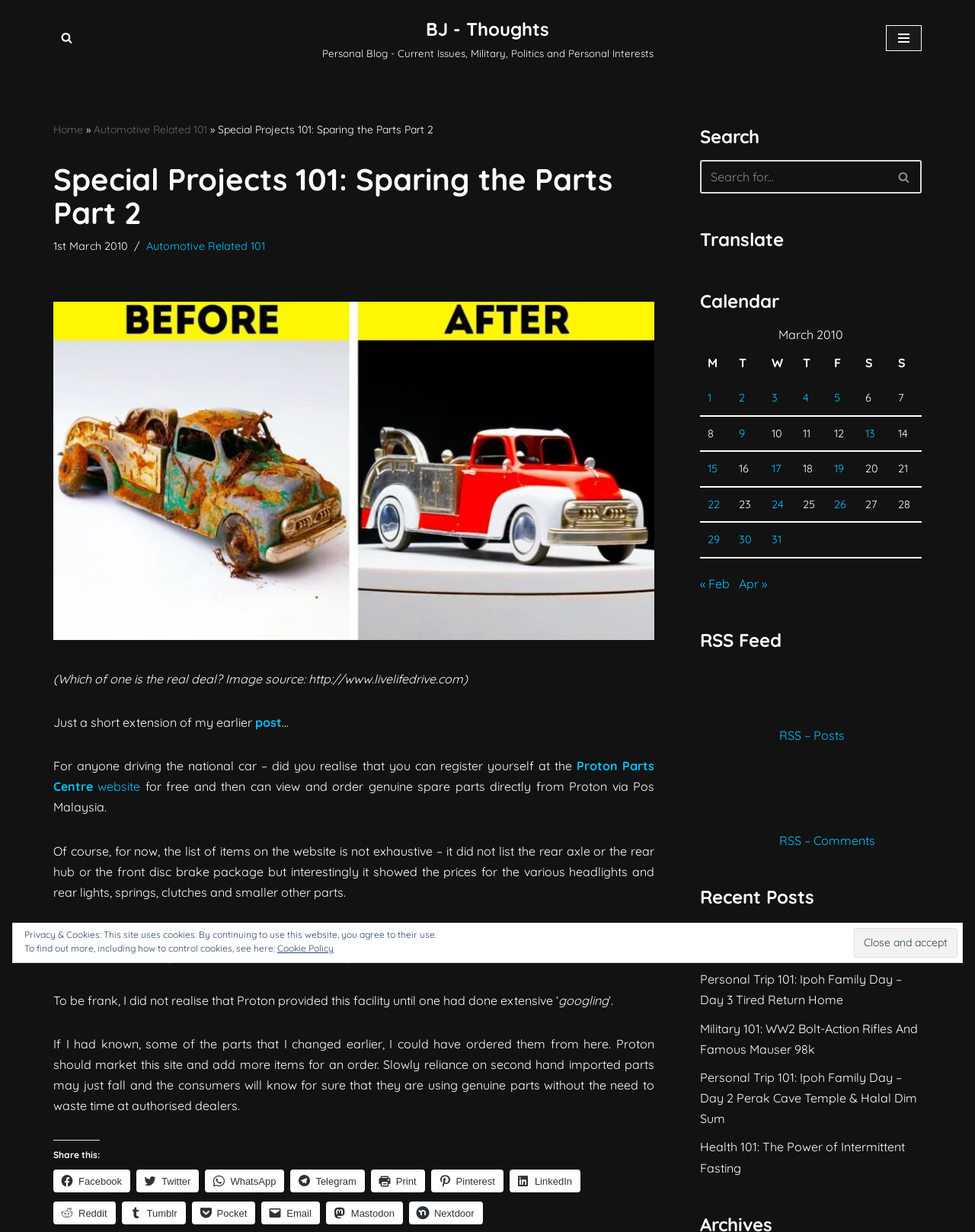Predict the bounding box coordinates of the area that should be clicked to accomplish the following instruction: "Click on Proton Parts Centre". The bounding box coordinates should consist of four float numbers between 0 and 1, i.e., [left, top, right, bottom].

[0.055, 0.615, 0.671, 0.645]